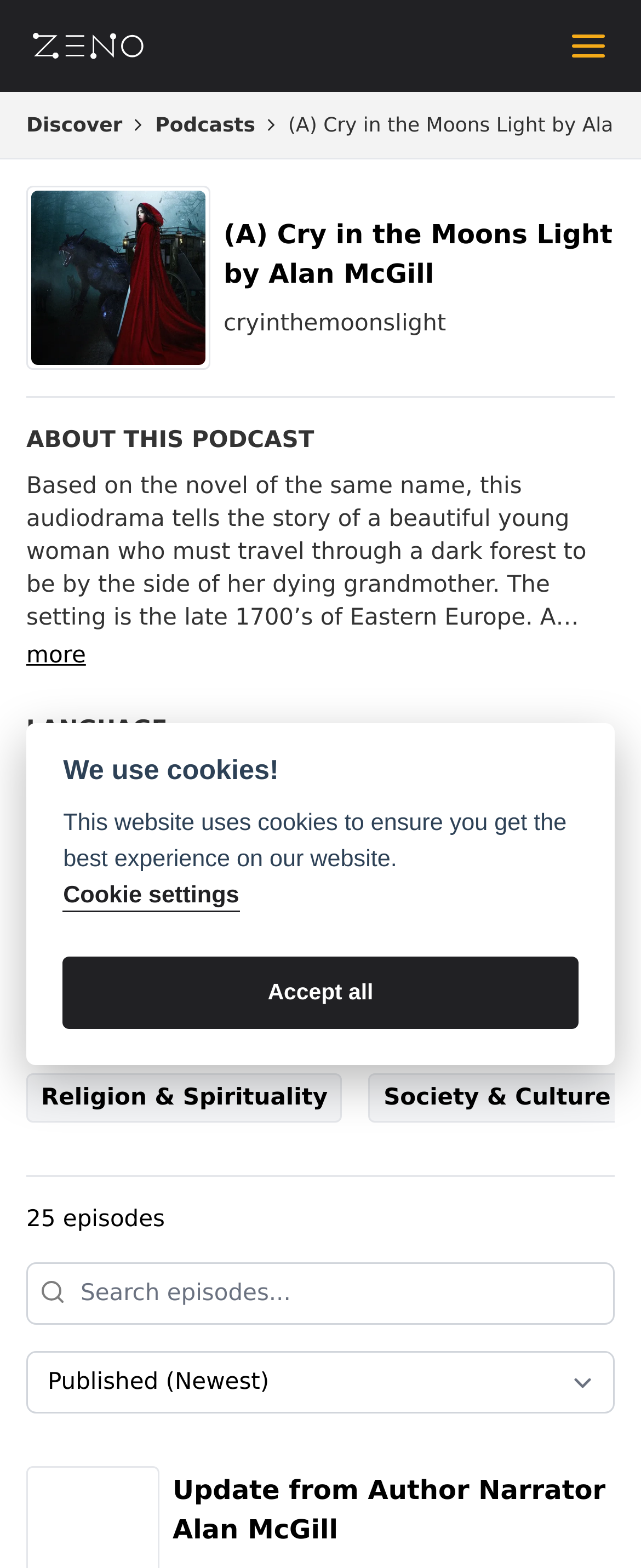Please mark the clickable region by giving the bounding box coordinates needed to complete this instruction: "Open main menu".

[0.887, 0.017, 0.949, 0.042]